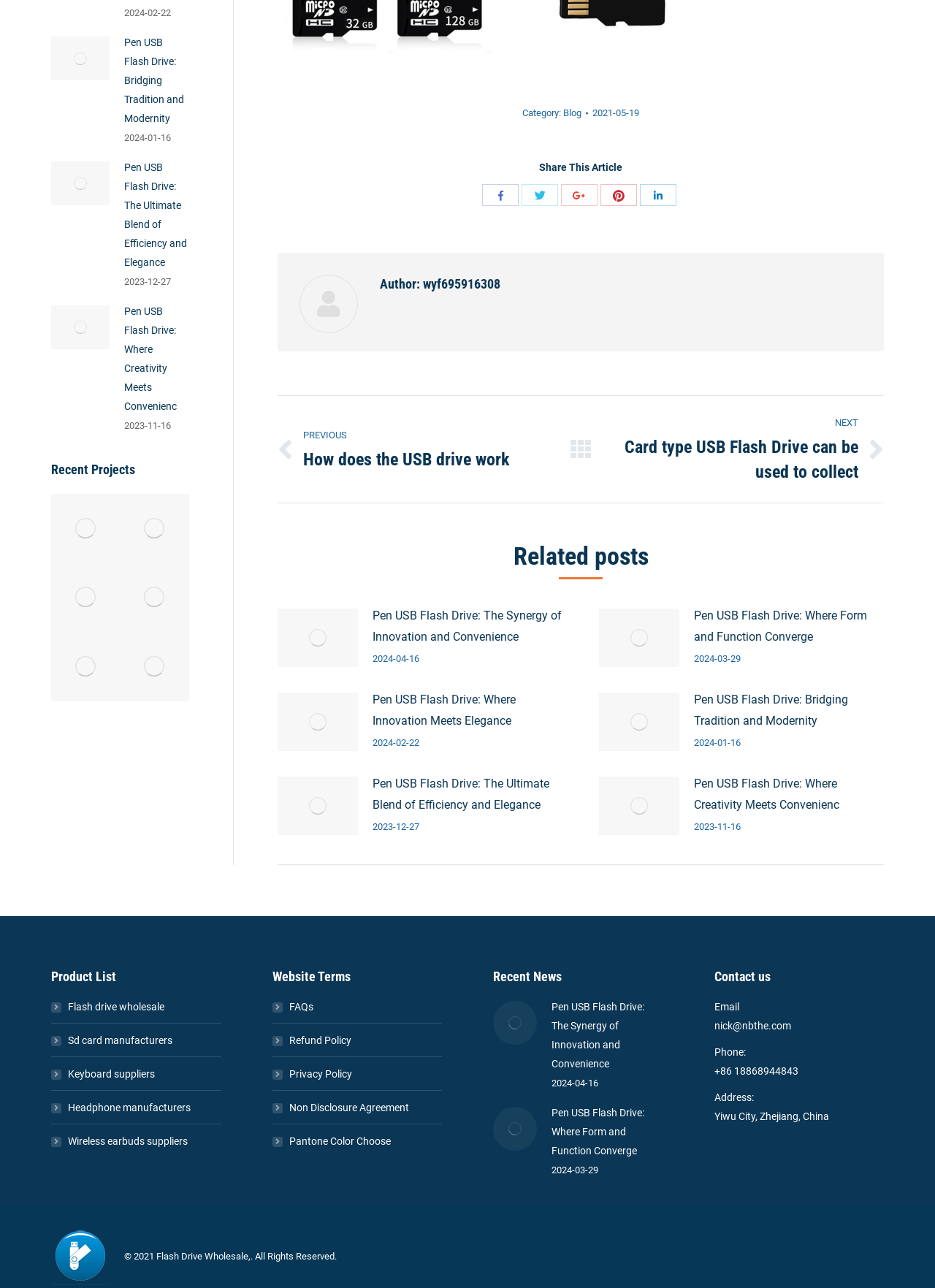Please give the bounding box coordinates of the area that should be clicked to fulfill the following instruction: "Share this article with Facebook". The coordinates should be in the format of four float numbers from 0 to 1, i.e., [left, top, right, bottom].

[0.516, 0.143, 0.555, 0.16]